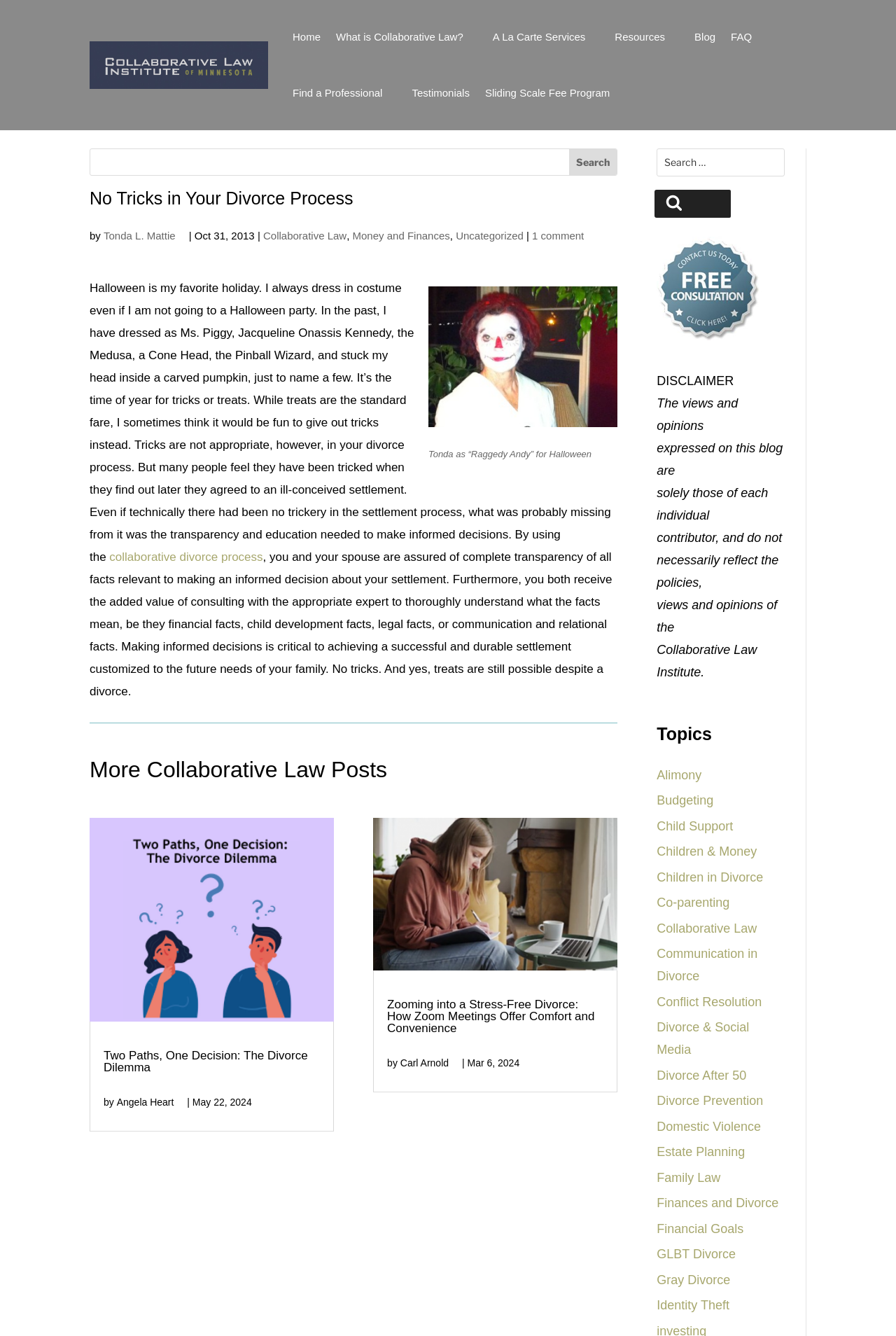Determine the bounding box coordinates of the section I need to click to execute the following instruction: "Read the blog post 'No Tricks in Your Divorce Process'". Provide the coordinates as four float numbers between 0 and 1, i.e., [left, top, right, bottom].

[0.1, 0.142, 0.689, 0.168]